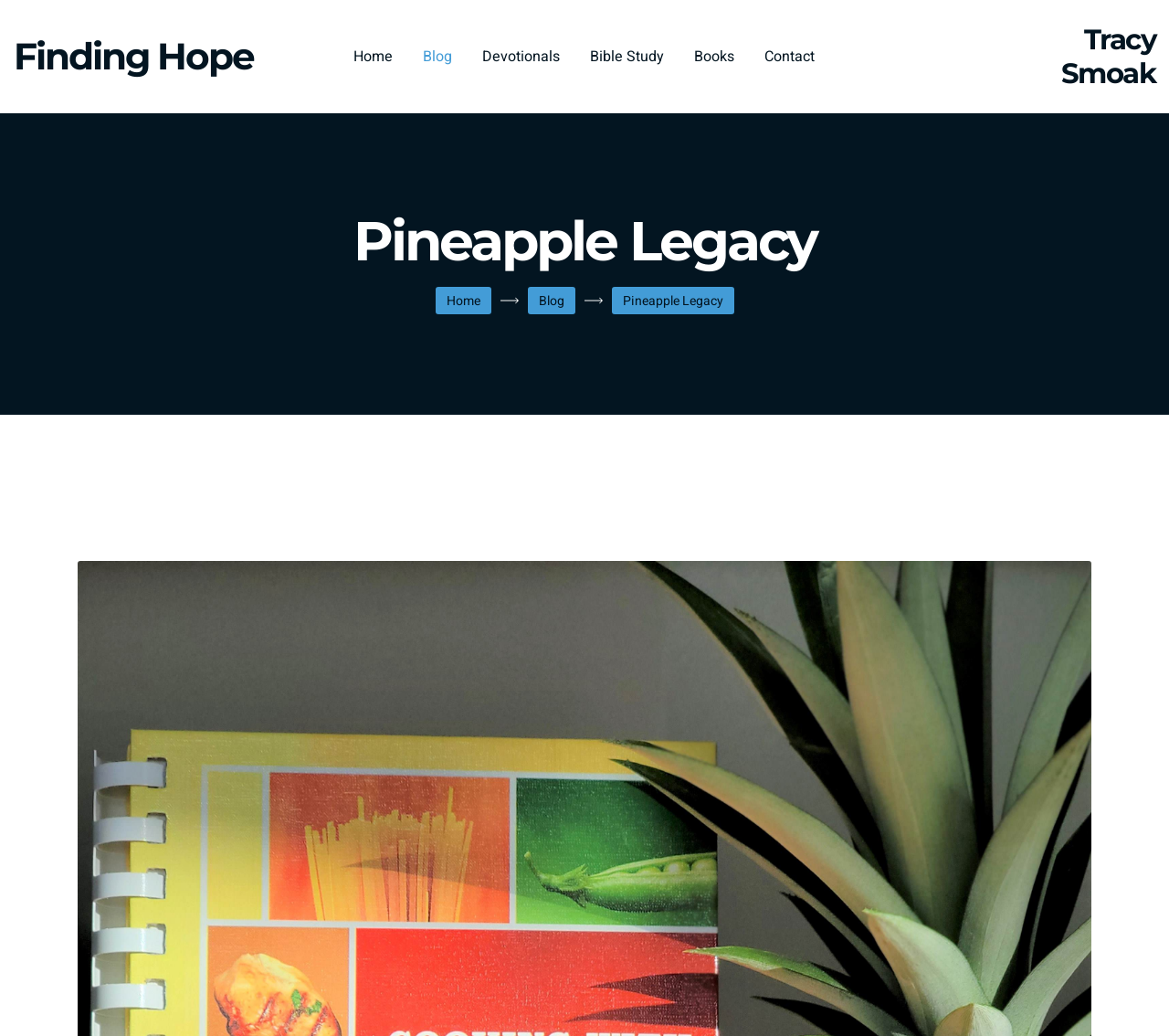How many instances of the 'Home' link are there?
Give a single word or phrase answer based on the content of the image.

2